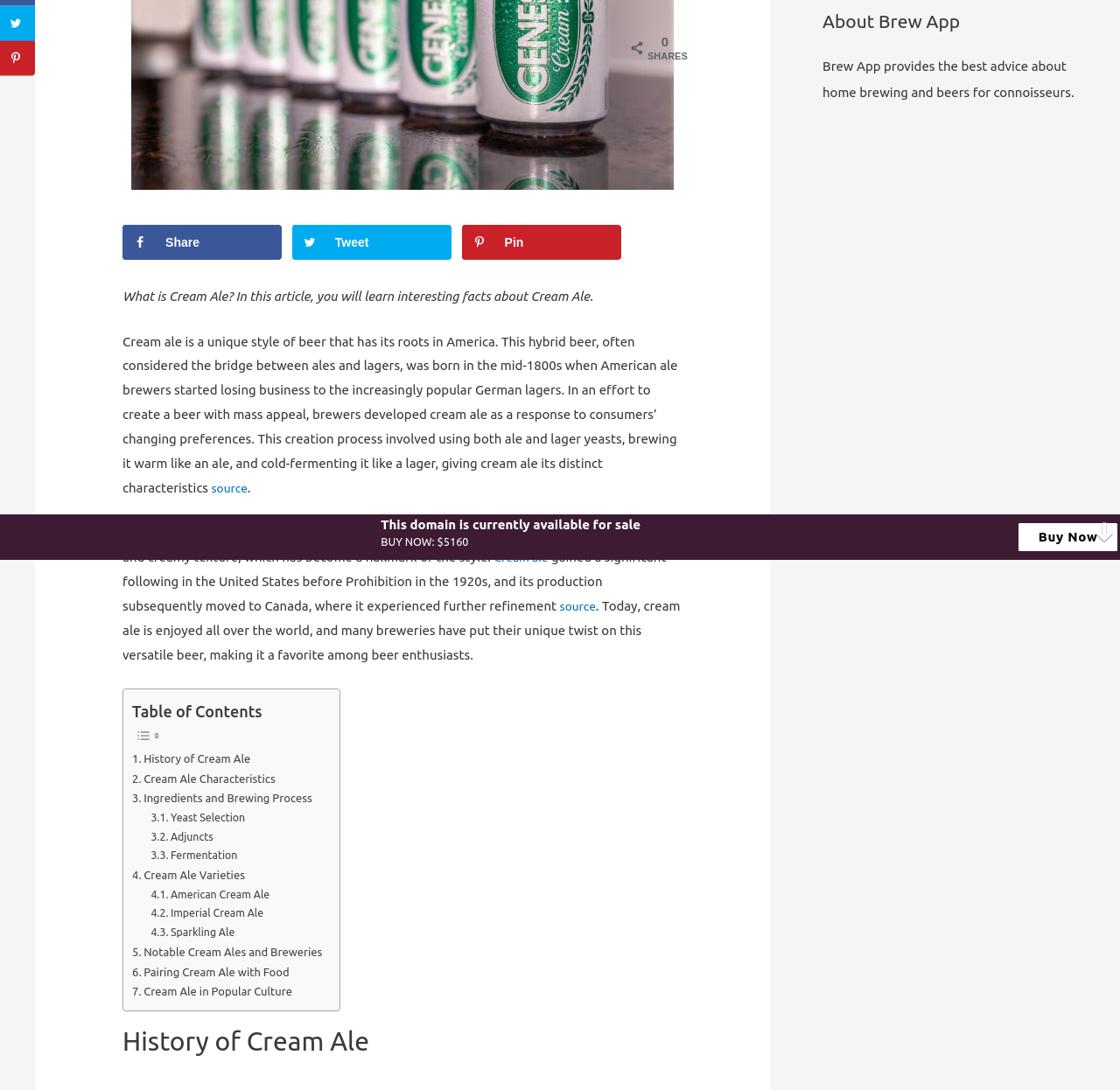Identify the bounding box for the UI element described as: "Notable Cream Ales and Breweries". The coordinates should be four float numbers between 0 and 1, i.e., [left, top, right, bottom].

[0.118, 0.866, 0.304, 0.884]